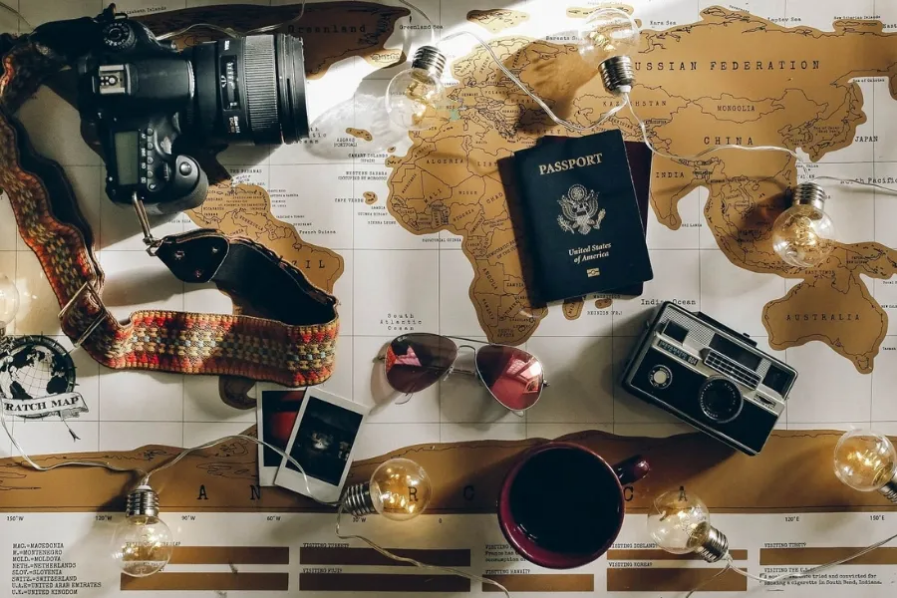What is the purpose of the fairy lights?
Using the details shown in the screenshot, provide a comprehensive answer to the question.

The softly glowing fairy lights add a cozy touch to the scene, creating a welcoming ambiance that evokes a sense of excitement and preparation for the upcoming safari adventure.